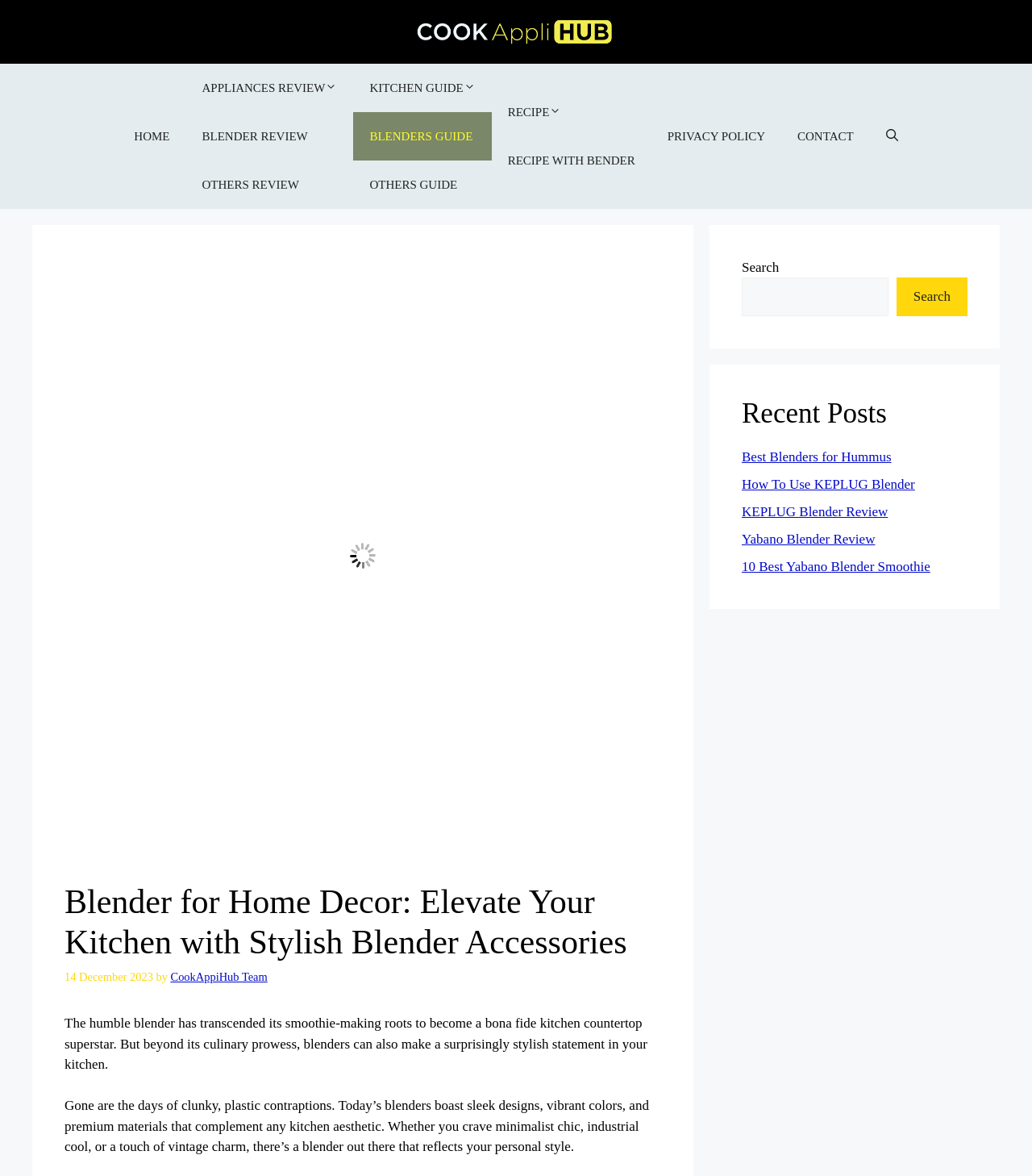What is the name of the website?
Give a thorough and detailed response to the question.

I determined the answer by looking at the banner element at the top of the webpage, which contains the image and link 'CookAppliHub'. This suggests that CookAppliHub is the name of the website.